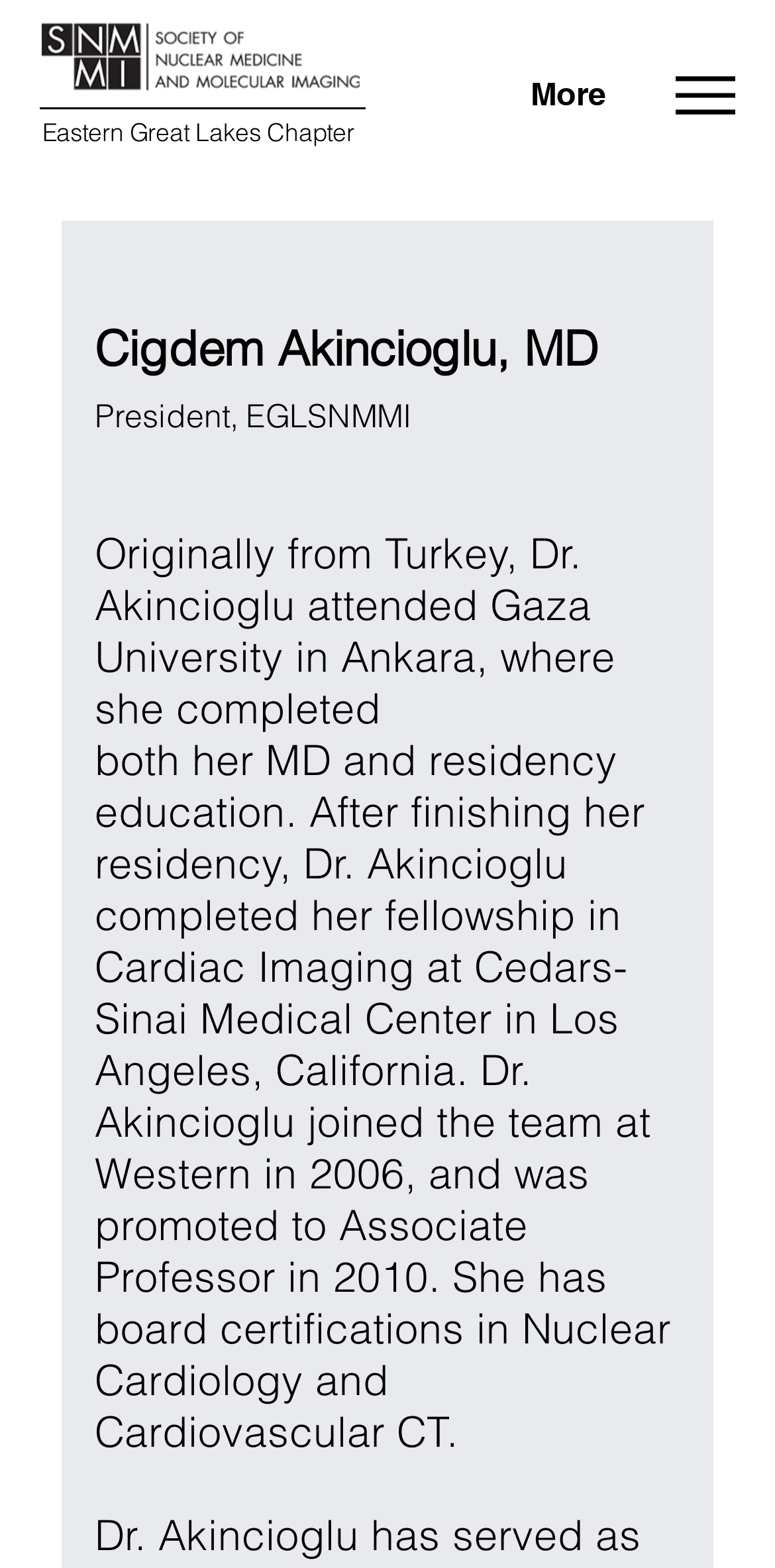Answer briefly with one word or phrase:
Where did Dr. Akincioglu complete her fellowship?

Cedars-Sinai Medical Center